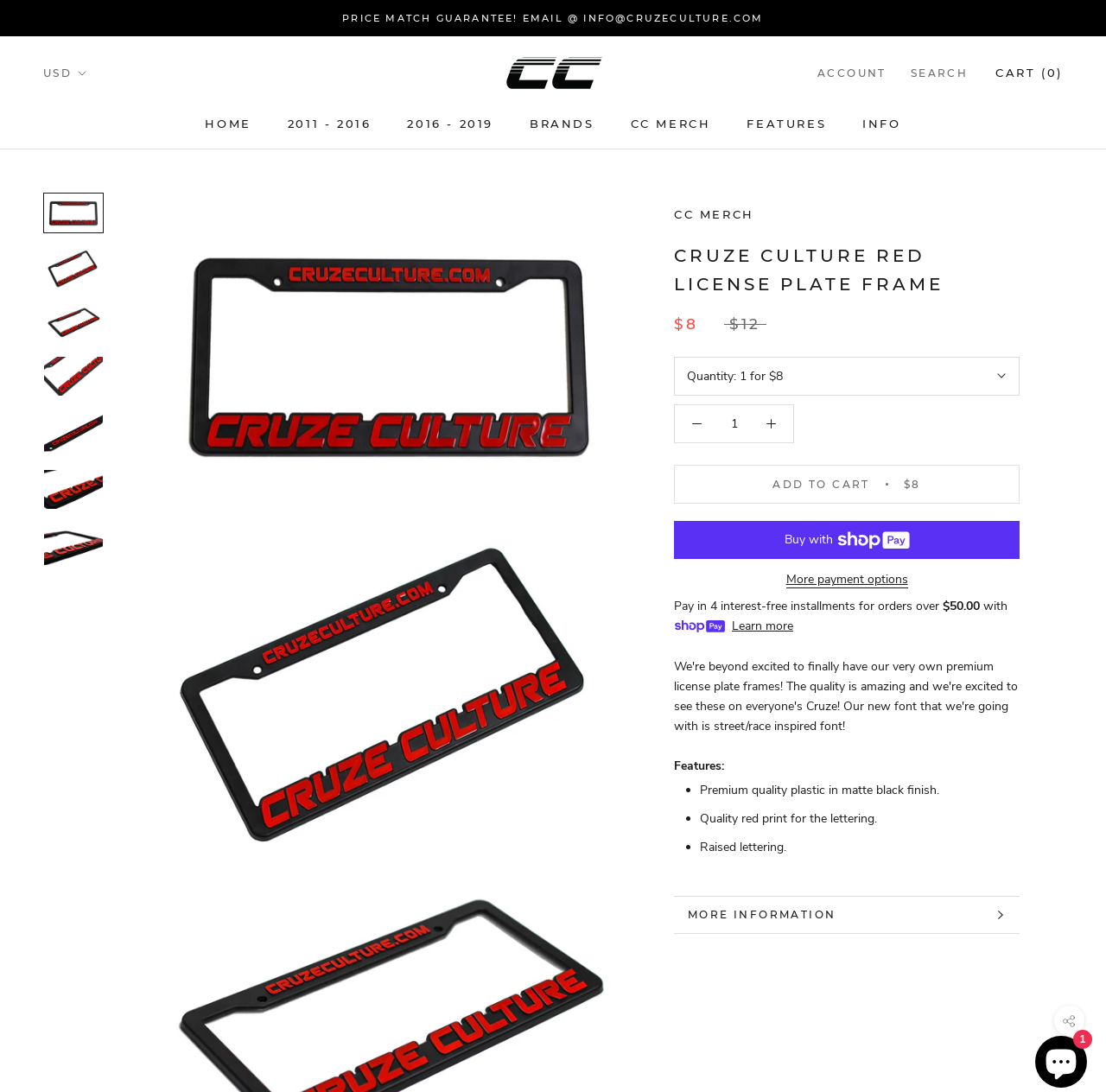Generate the title text from the webpage.

CRUZE CULTURE RED LICENSE PLATE FRAME